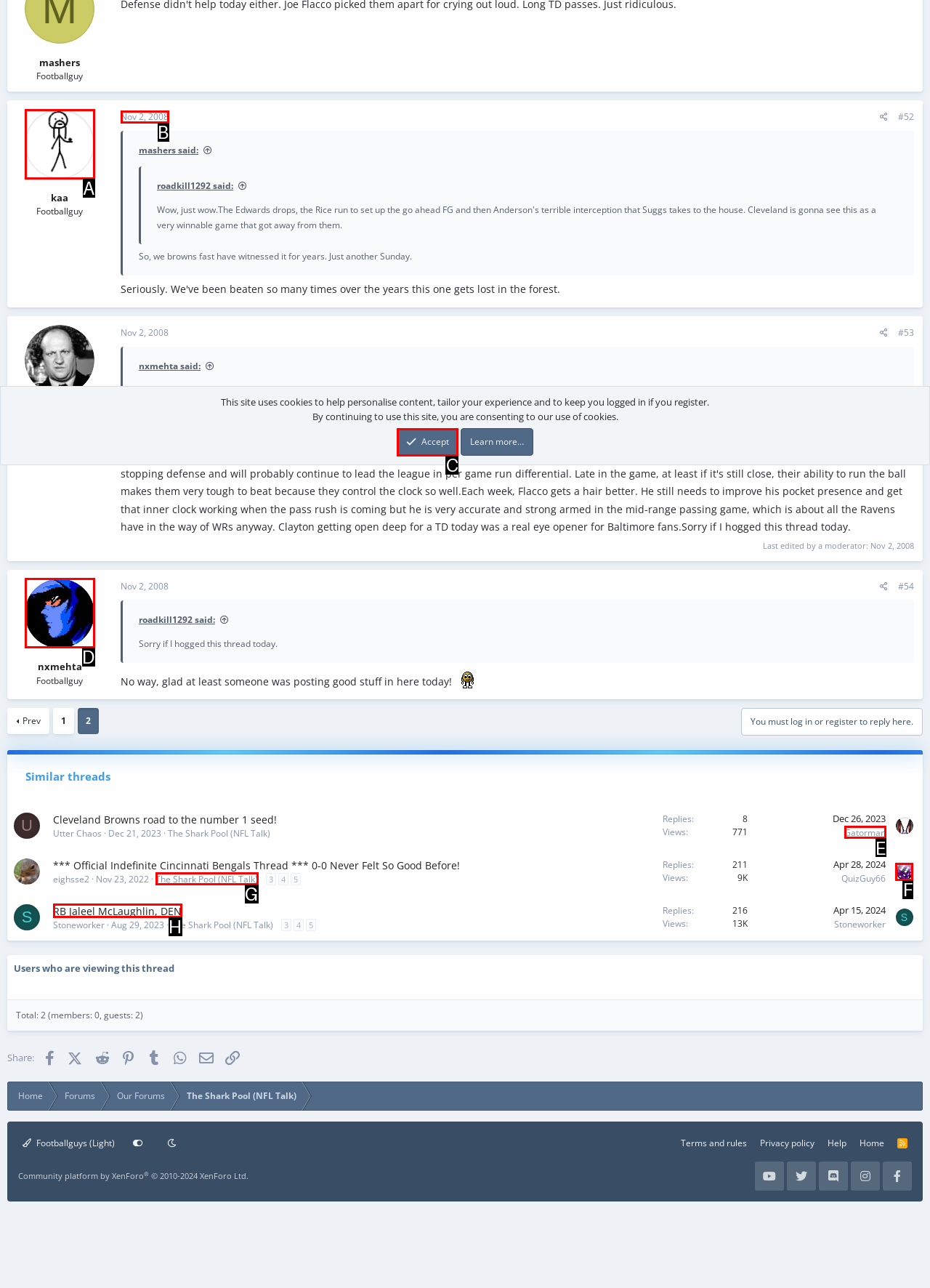Pick the option that corresponds to: RB Jaleel McLaughlin, DEN
Provide the letter of the correct choice.

H